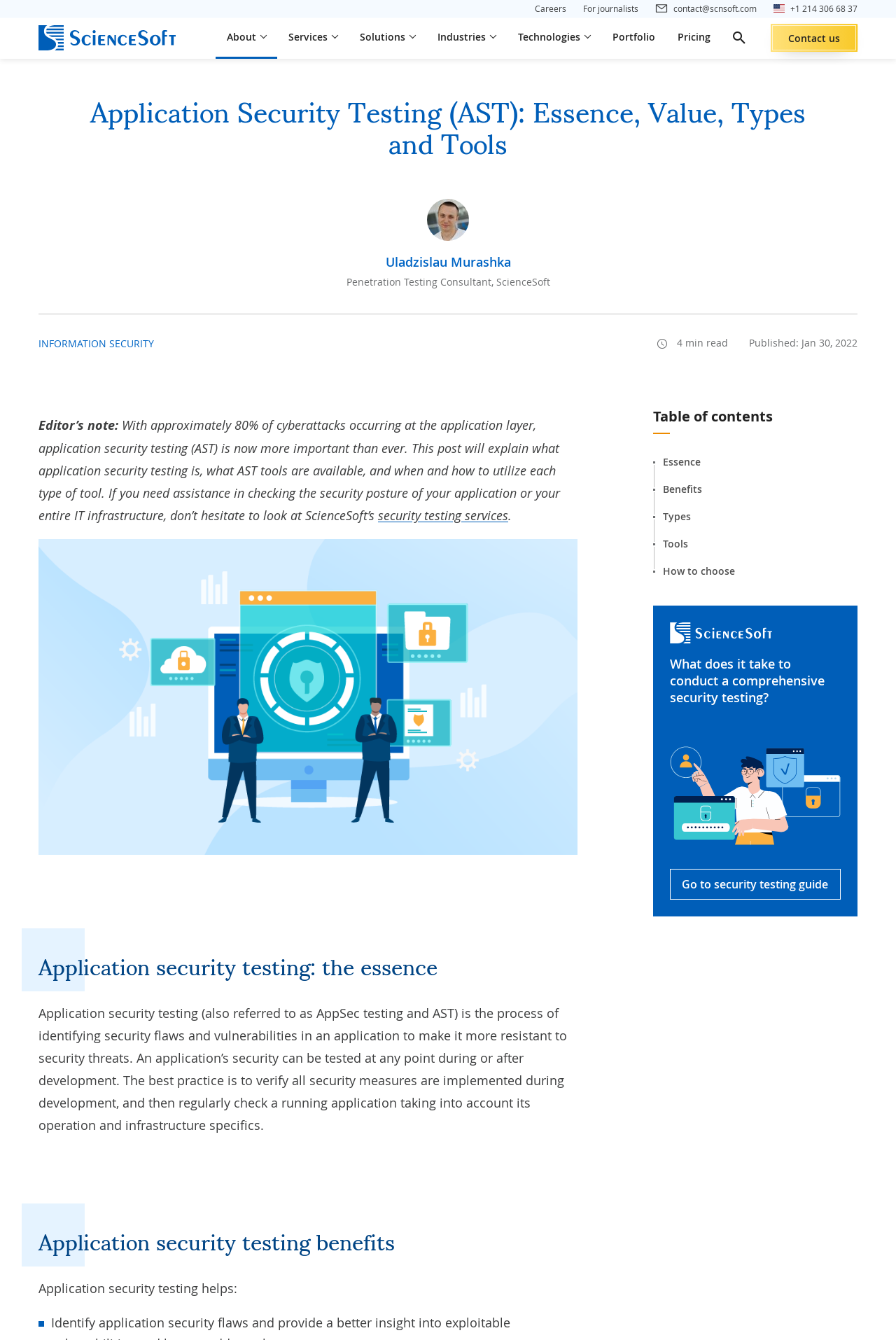Determine the bounding box coordinates of the region I should click to achieve the following instruction: "Search for something". Ensure the bounding box coordinates are four float numbers between 0 and 1, i.e., [left, top, right, bottom].

[0.812, 0.019, 0.838, 0.037]